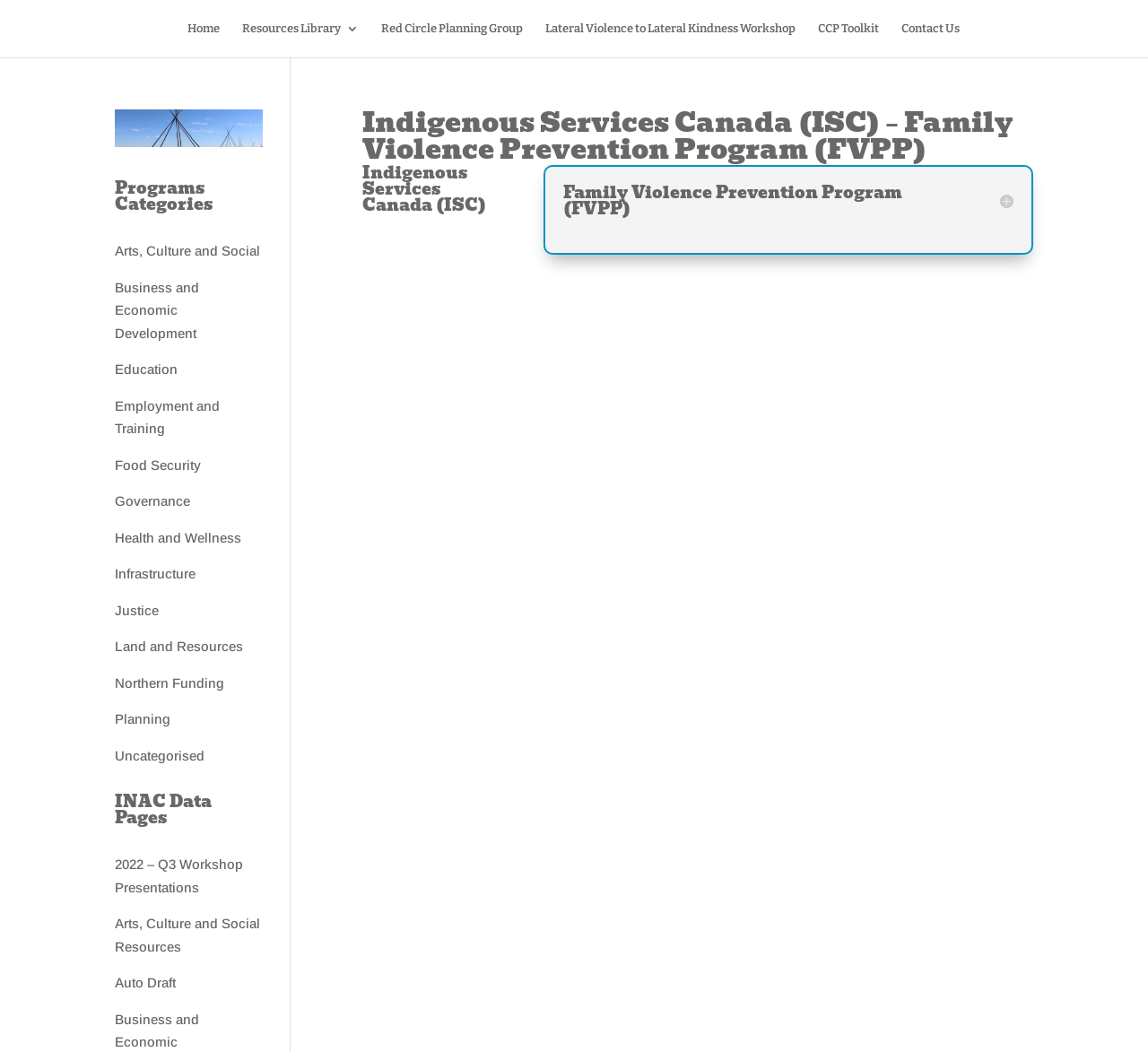Determine the bounding box coordinates of the UI element described by: "0 comments".

[0.521, 0.184, 0.582, 0.198]